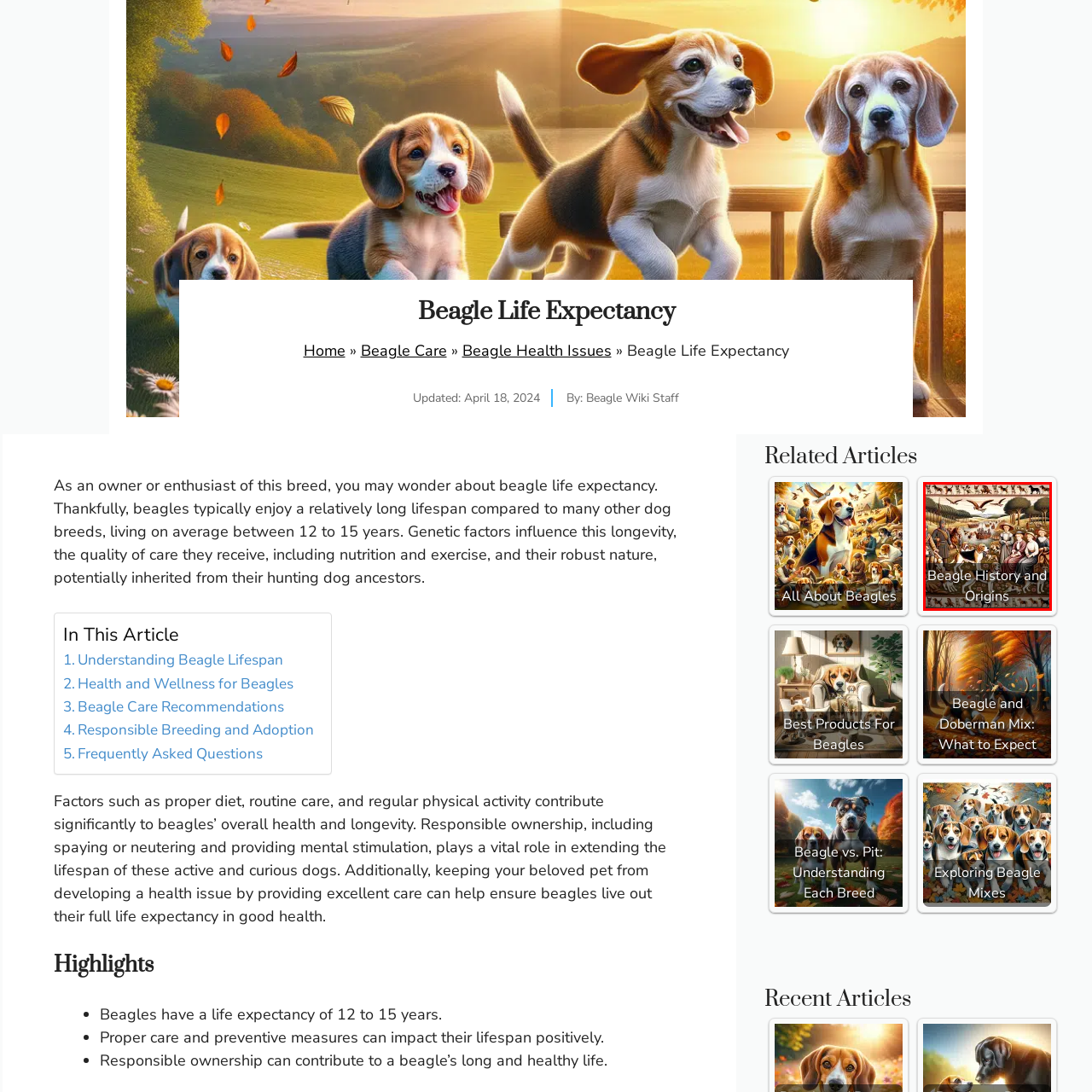Create a thorough description of the image portion outlined in red.

The image titled "Beagle History and Origins" depicts a vibrant and detailed scene that reflects the historical context of beagles. It showcases various people, including hunters and women, gathered in a picturesque landscape filled with trees and a flowing river. Beagles, the breed central to this narrative, are featured prominently alongside their human companions, emphasizing their long-standing relationship with people. The artwork captures the essence of hunting culture, illustrating the beagle's role as a hunting dog throughout history. This image serves as a visual introduction to the rich heritage of beagles, hinting at the breed's long history and the significance they hold in various traditions, particularly in hunting.